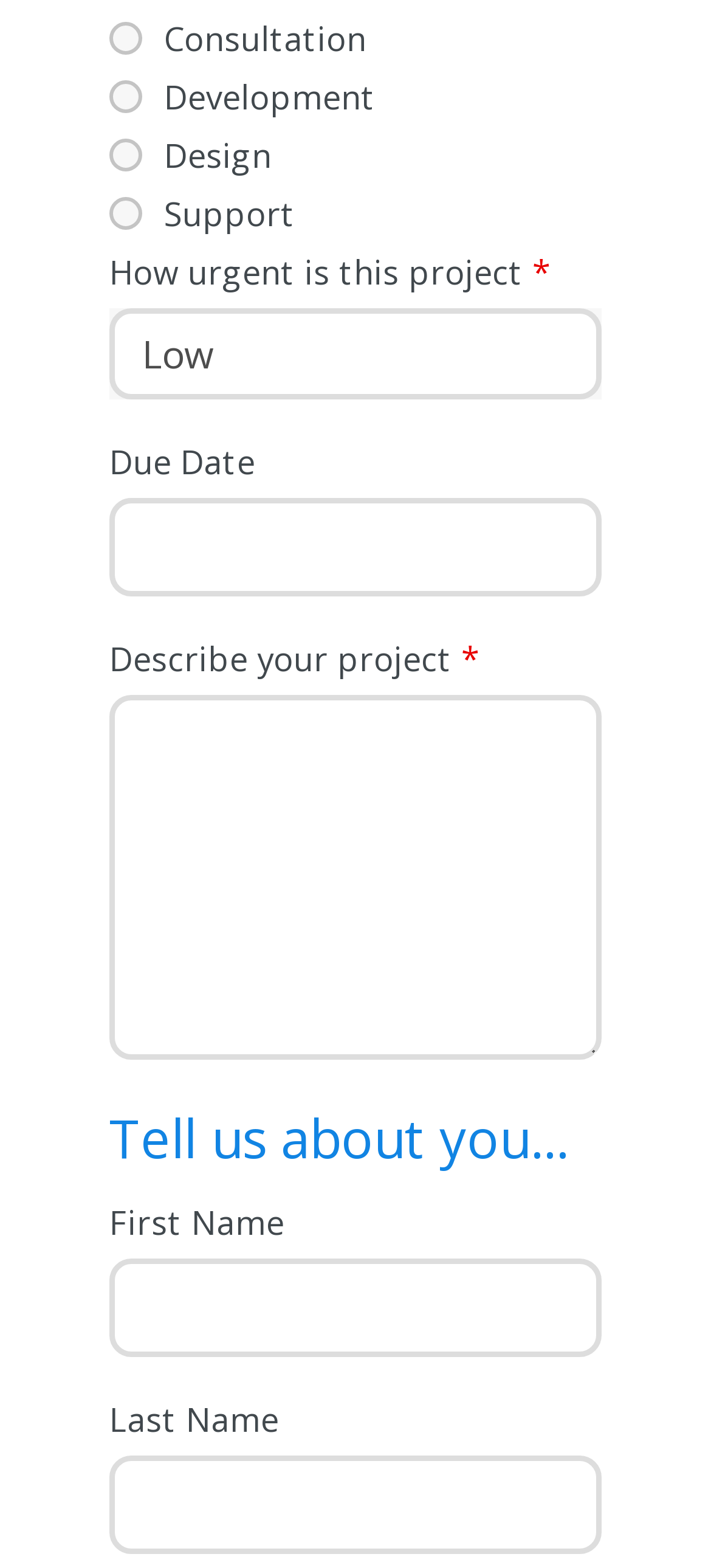Find the bounding box coordinates of the clickable area required to complete the following action: "Choose the due date".

[0.154, 0.318, 0.846, 0.381]